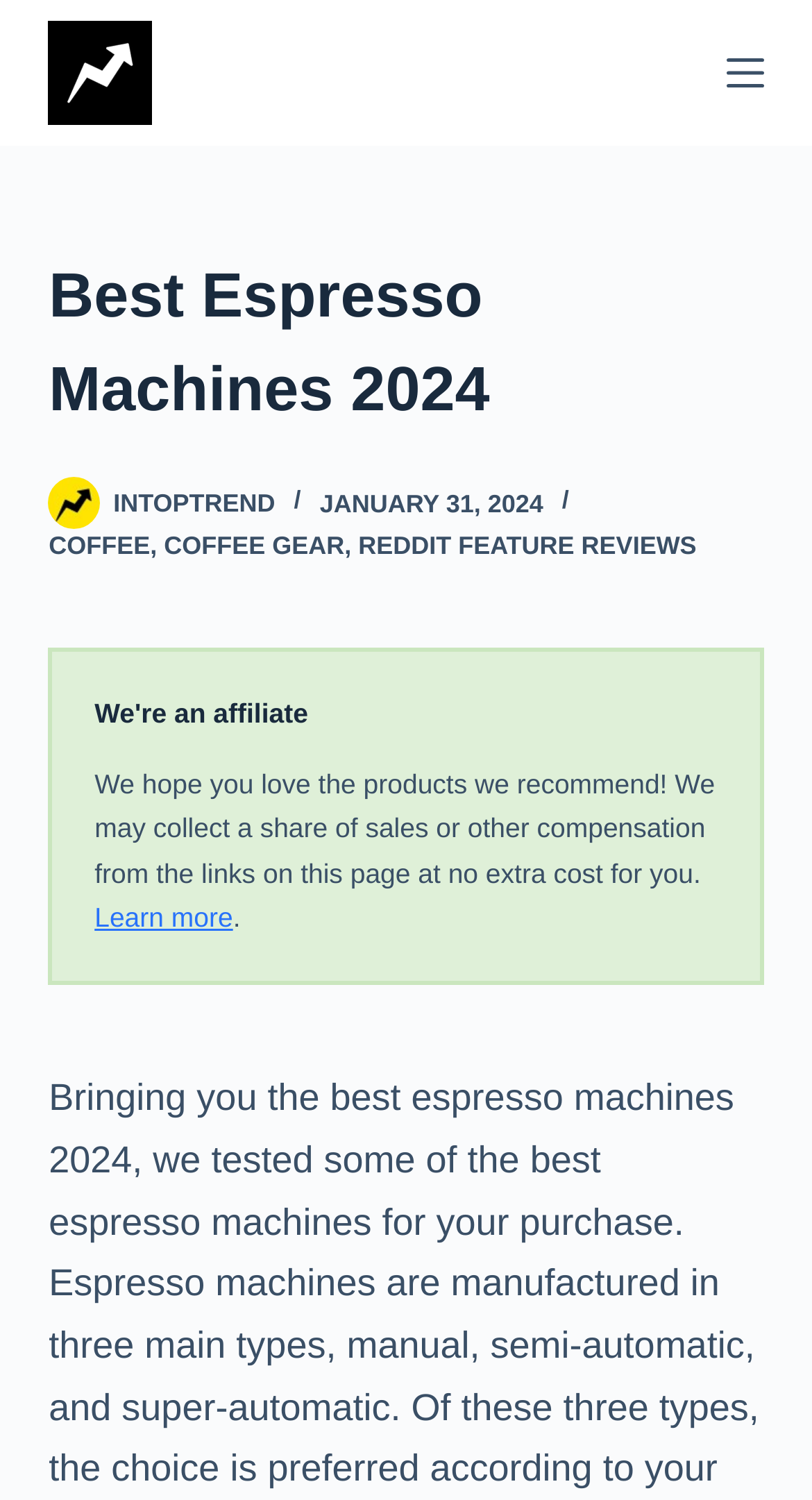How many links are there in the navigation menu?
Please provide a comprehensive answer based on the visual information in the image.

I counted the links in the navigation menu and found four links: INTOPTREND, COFFEE, COFFEE GEAR, and REDDIT FEATURE REVIEWS.